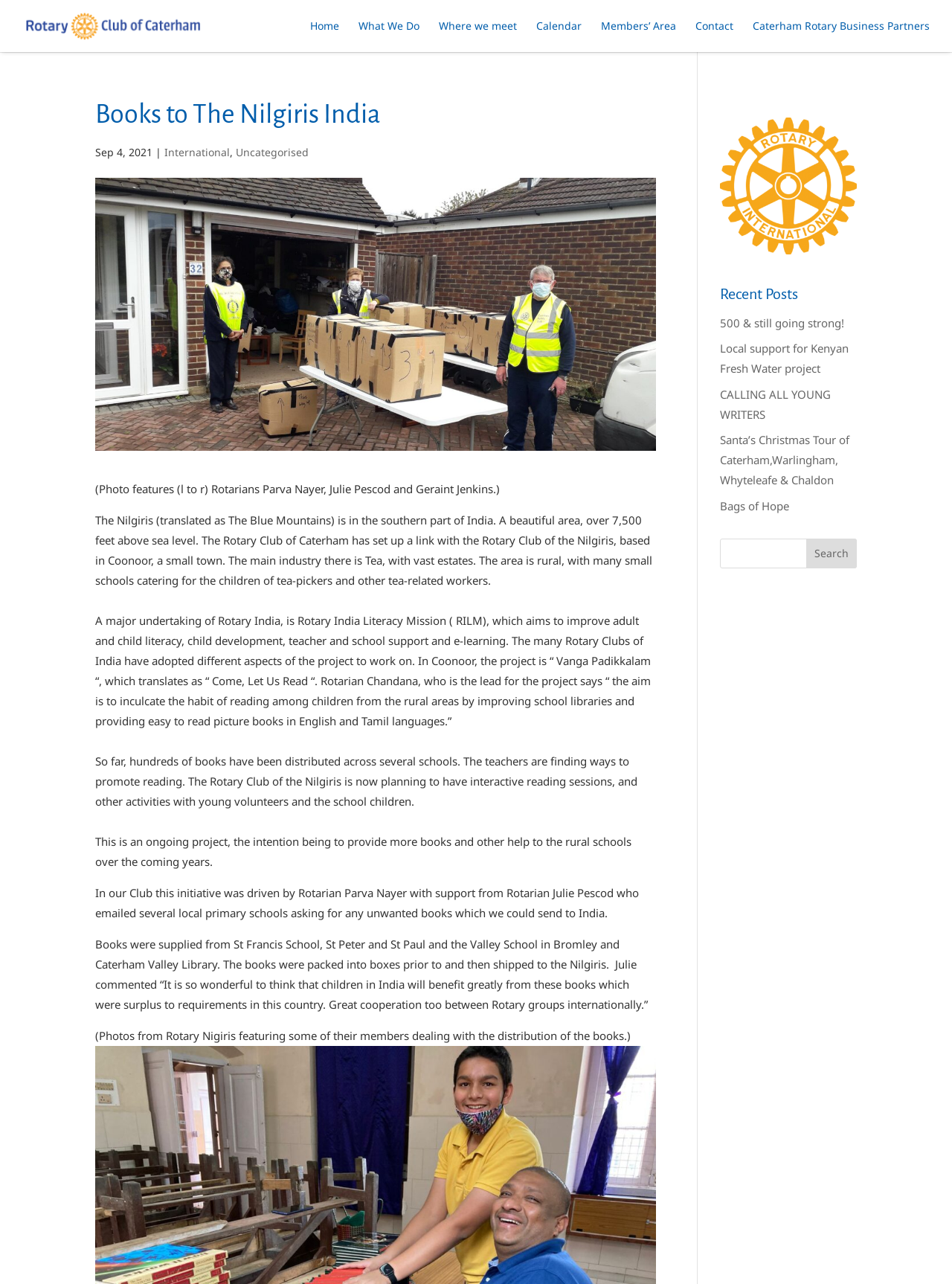Using the elements shown in the image, answer the question comprehensively: What is the name of the Rotary Club?

The name of the Rotary Club can be found in the top-left corner of the webpage, where it is written as 'Books to The Nilgiris India | Rotary Club of Caterham'. It is also mentioned in the image description and the link text.